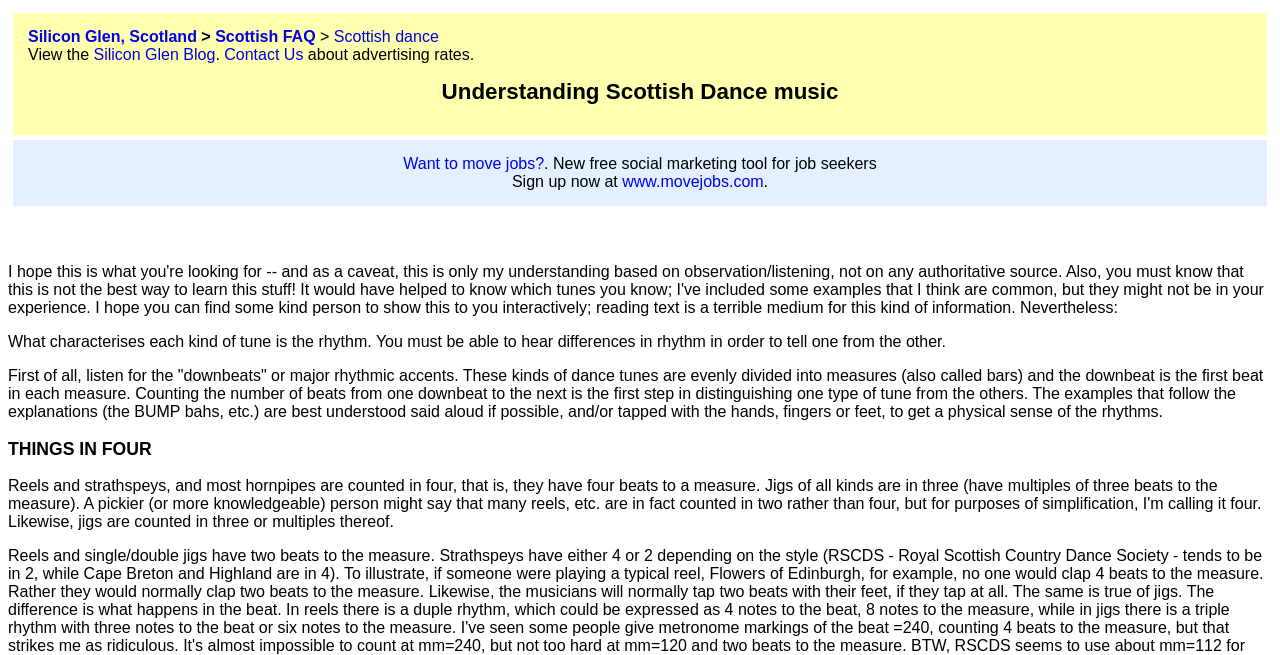Write an exhaustive caption that covers the webpage's main aspects.

The webpage is a guide to understanding Scottish dance music. At the top, there is a navigation table with three links: "Silicon Glen, Scotland", "Scottish FAQ", and "Scottish dance". Below these links, there is a section with a heading "Understanding Scottish Dance music". 

On the left side, there is a table with two rows. The first row contains a link to "Silicon Glen Blog" and "Contact Us" with some descriptive text. The second row has a job advertisement with a link to "www.movejobs.com".

The main content of the webpage starts below the navigation table and the job advertisement. There are two paragraphs of text that explain the characteristics of Scottish dance music, specifically the rhythm and how to distinguish between different types of tunes. The text is followed by a heading "THINGS IN FOUR", which suggests that the webpage will further explain different aspects of Scottish dance music.